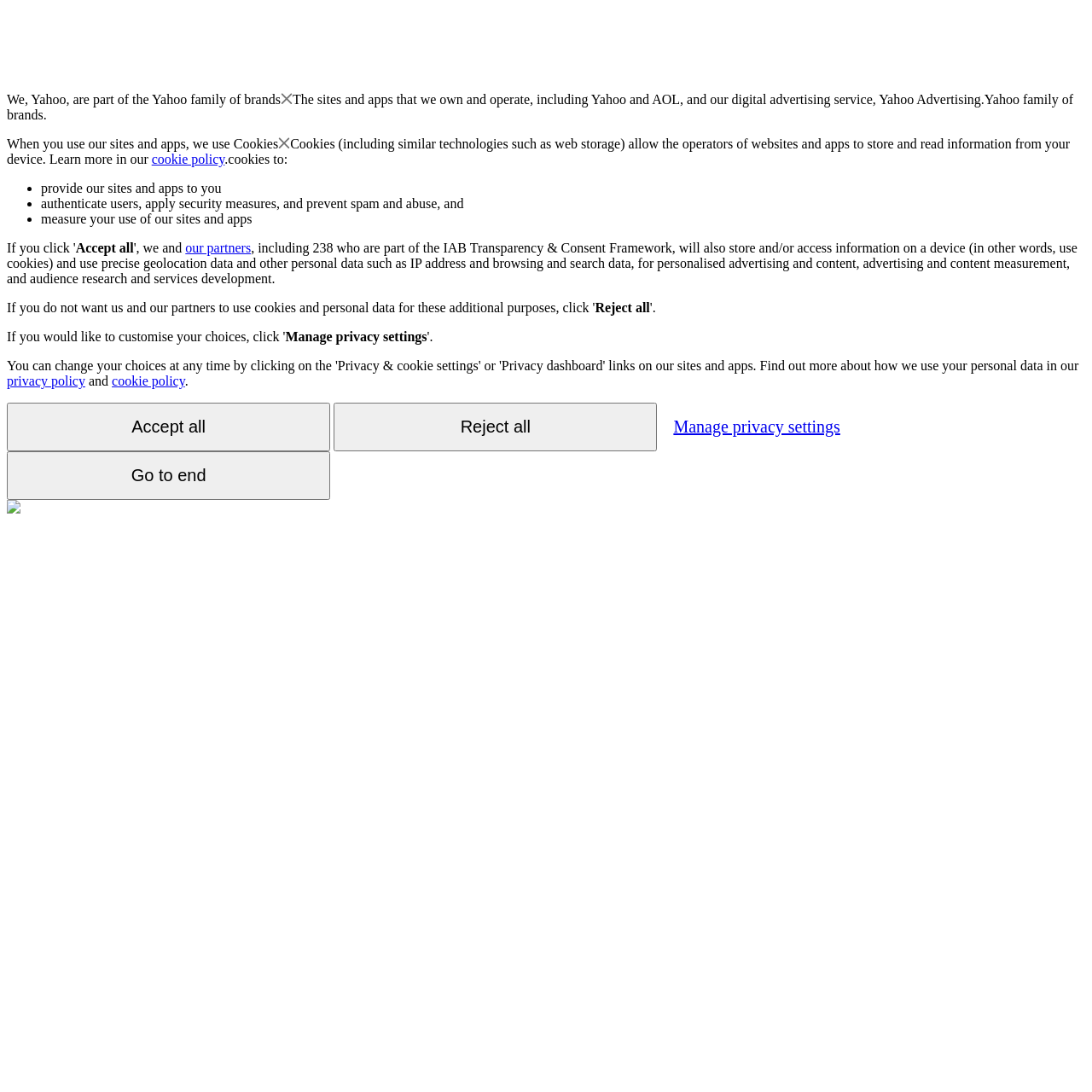Please reply to the following question with a single word or a short phrase:
What is Yahoo part of?

Yahoo family of brands